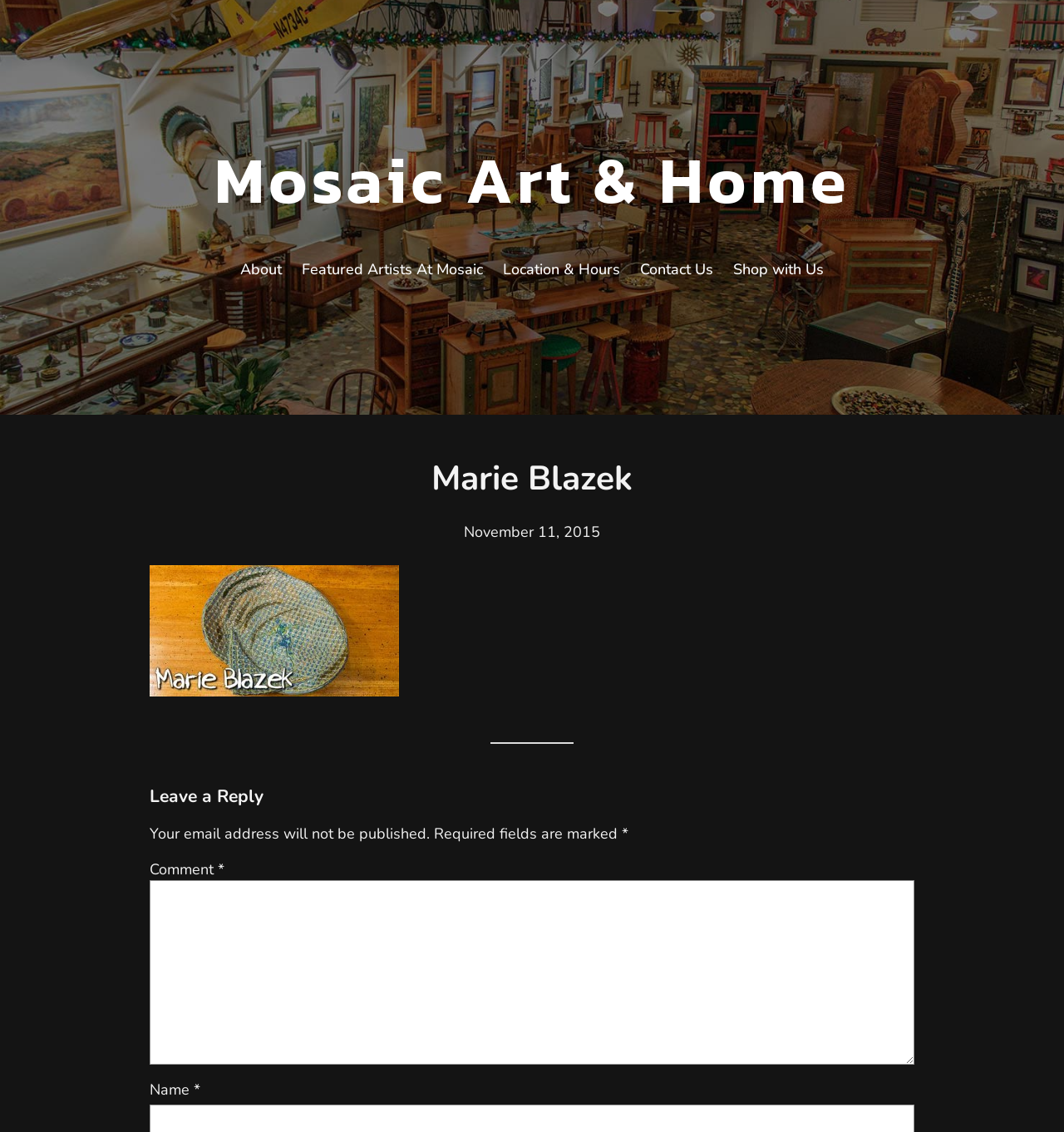Explain in detail what is displayed on the webpage.

The webpage is about Marie Blazek's Mosaic Art & Home. At the top, there is a heading "Mosaic Art & Home" which is also a link. Below it, there is a navigation menu with five links: "About", "Featured Artists At Mosaic", "Location & Hours", "Contact Us", and "Shop with Us". 

On the left side, there is a heading "Marie Blazek" followed by a timestamp "November 11, 2015". Below the timestamp, there is a link. 

Further down, there is a horizontal separator, followed by a heading "Leave a Reply". Below the heading, there are three lines of text: "Your email address will not be published.", "Required fields are marked", and an asterisk symbol. 

Underneath, there is a comment section with a label "Comment" and a required textbox to input the comment. Below the comment textbox, there is a label "Name".